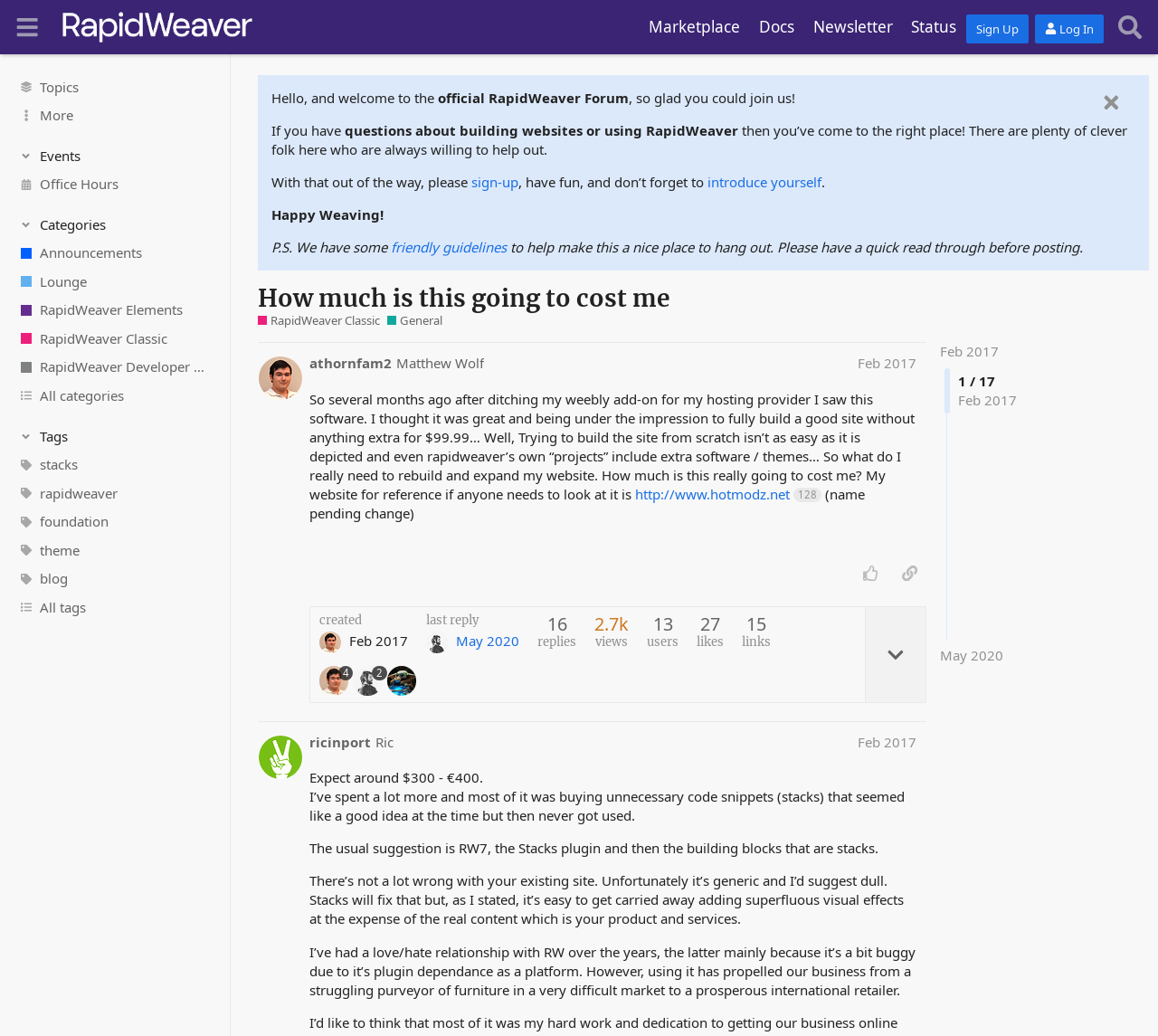Using the information in the image, could you please answer the following question in detail:
What is the topic of the post by athornfam2?

The topic of the post by athornfam2 can be found in the text of the post, which mentions 'How much is this going to cost me' and discusses the cost of using RapidWeaver to build a website.